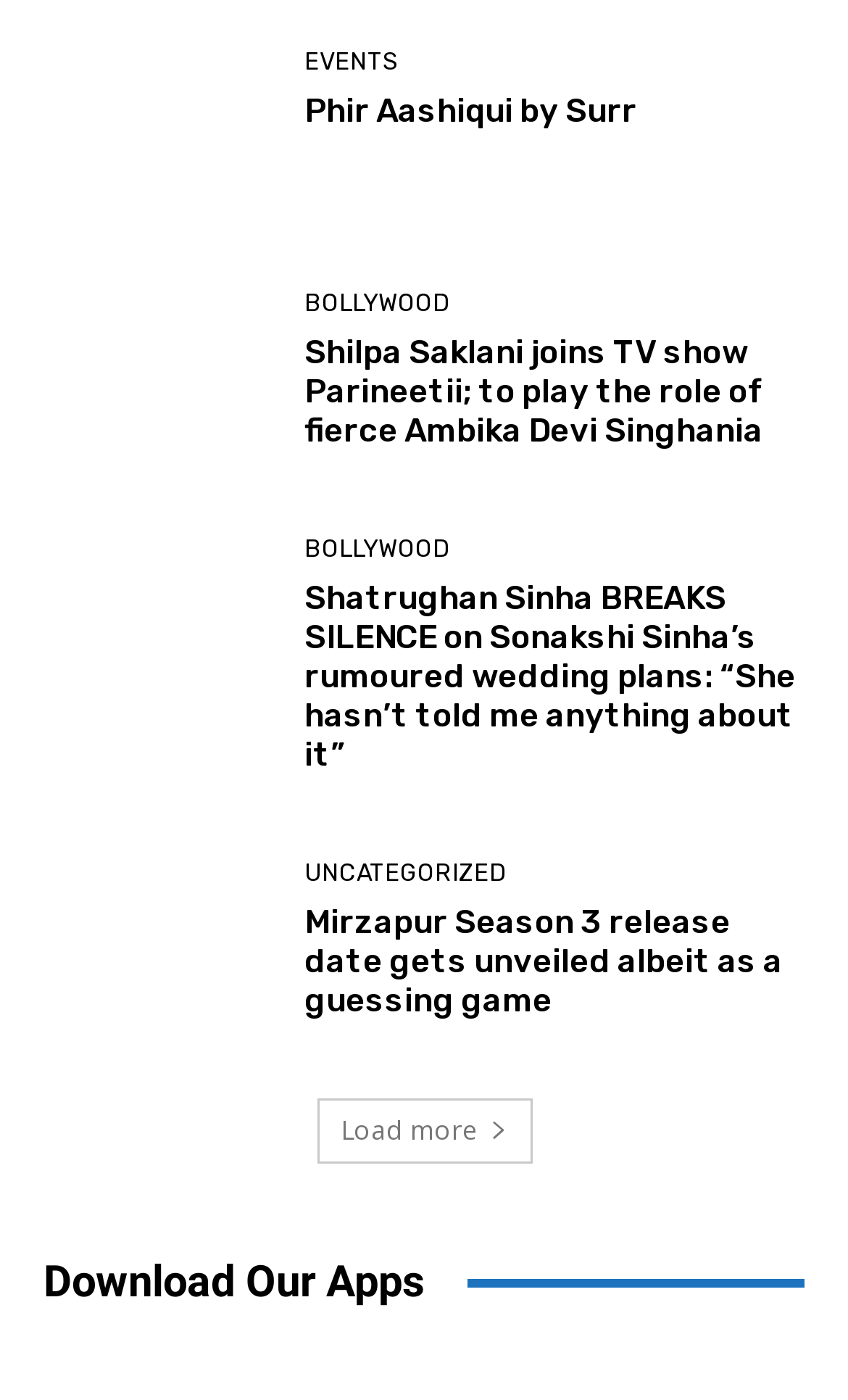How many categories are listed at the top of the page?
Look at the screenshot and give a one-word or phrase answer.

2